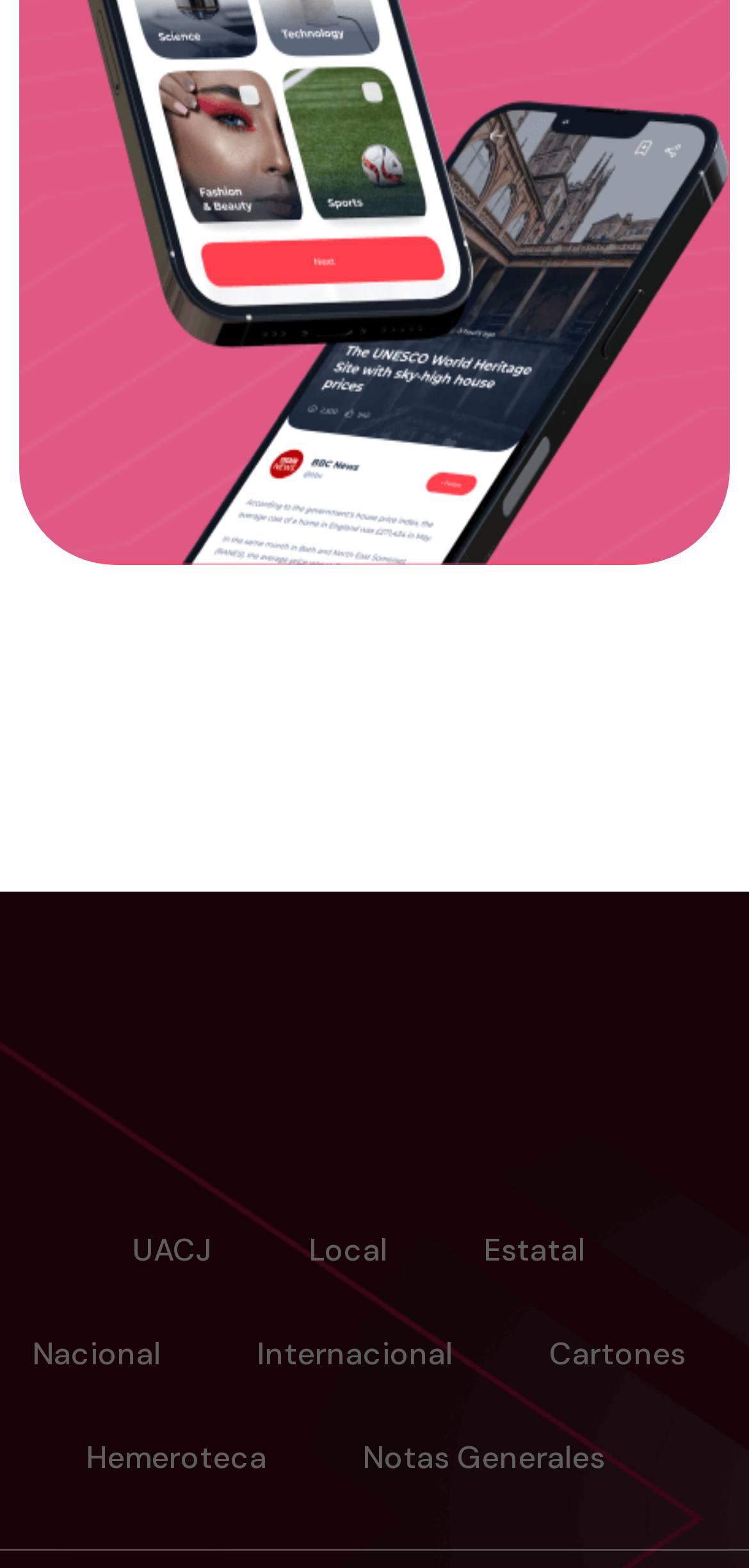How many links are in the top section?
Using the visual information, answer the question in a single word or phrase.

3